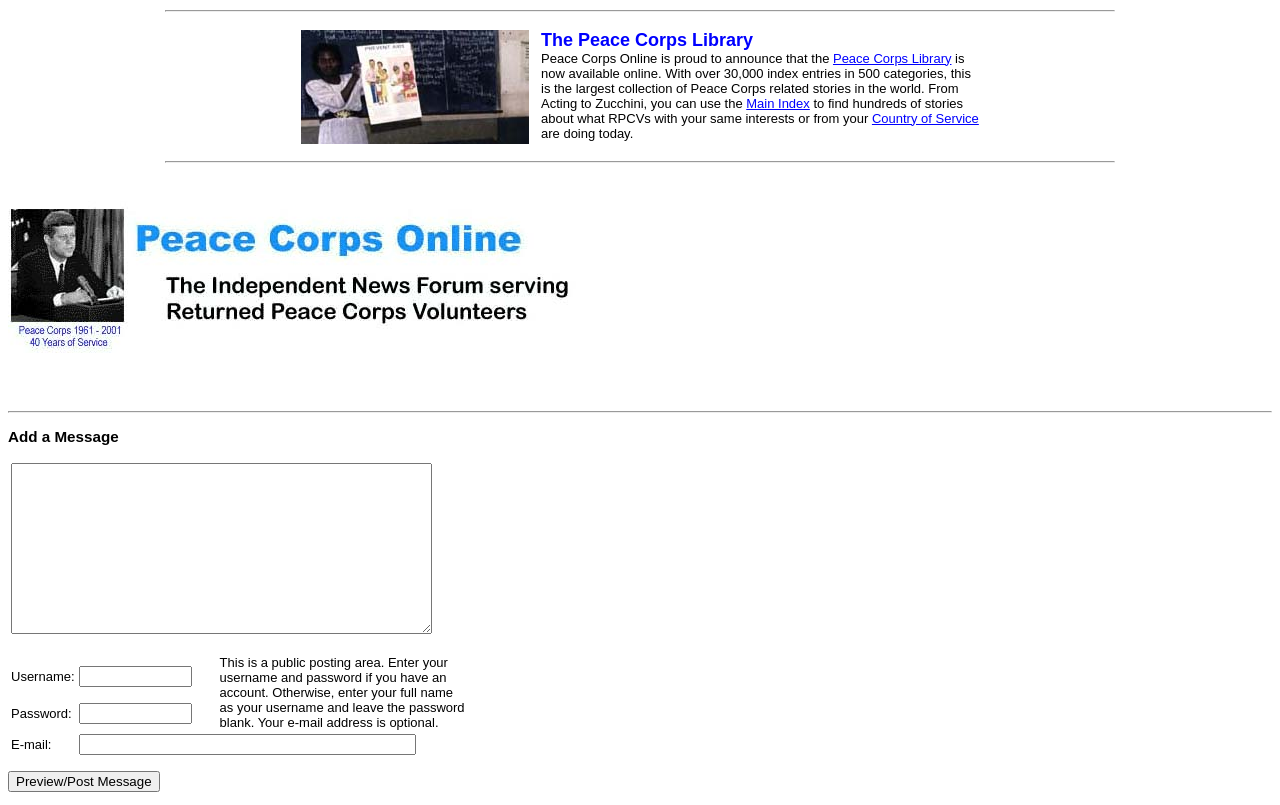Give a succinct answer to this question in a single word or phrase: 
What is required to post a message?

username and password